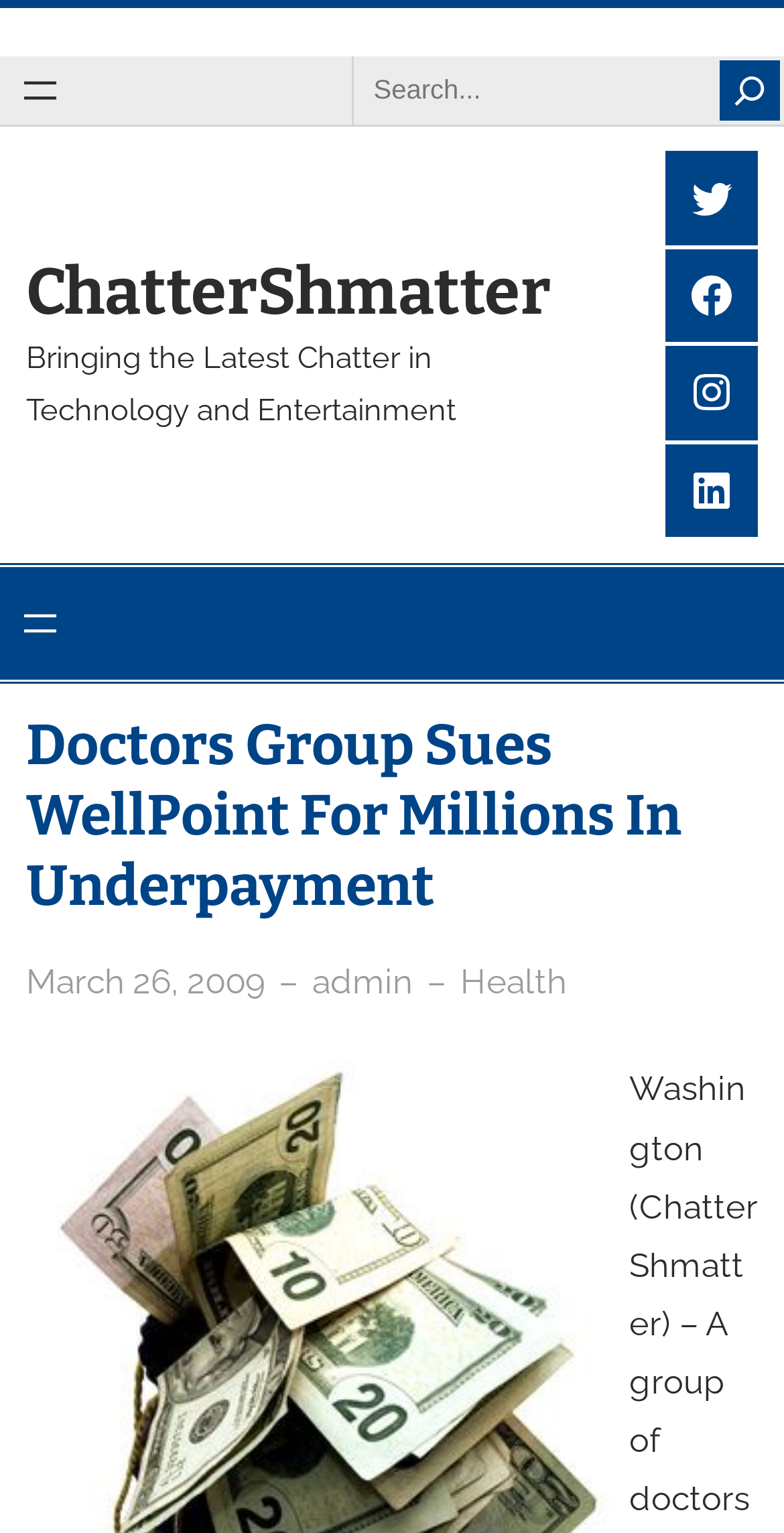What is the author of the article?
Using the screenshot, give a one-word or short phrase answer.

admin